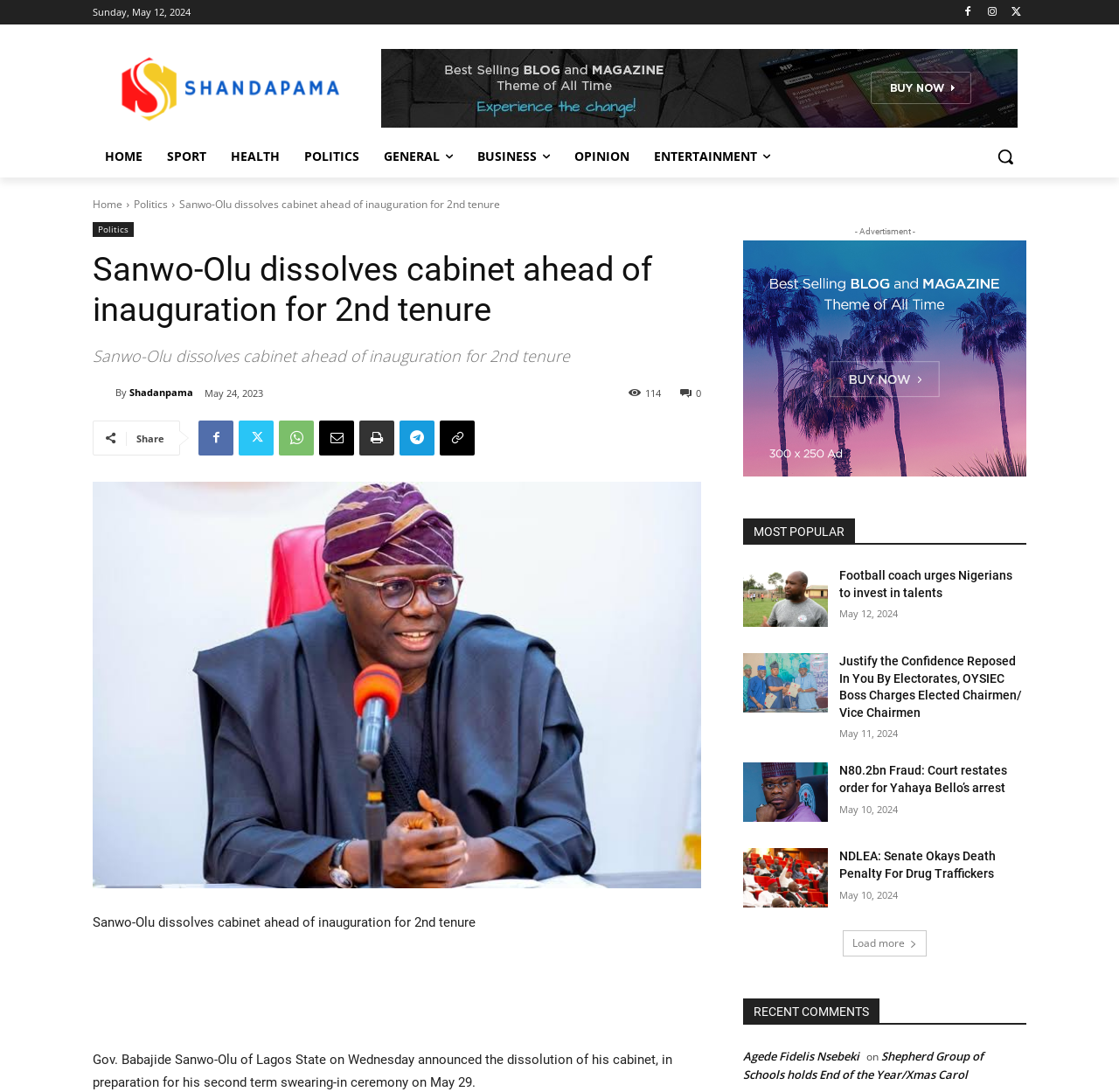Can you show the bounding box coordinates of the region to click on to complete the task described in the instruction: "Load more news"?

[0.753, 0.852, 0.828, 0.876]